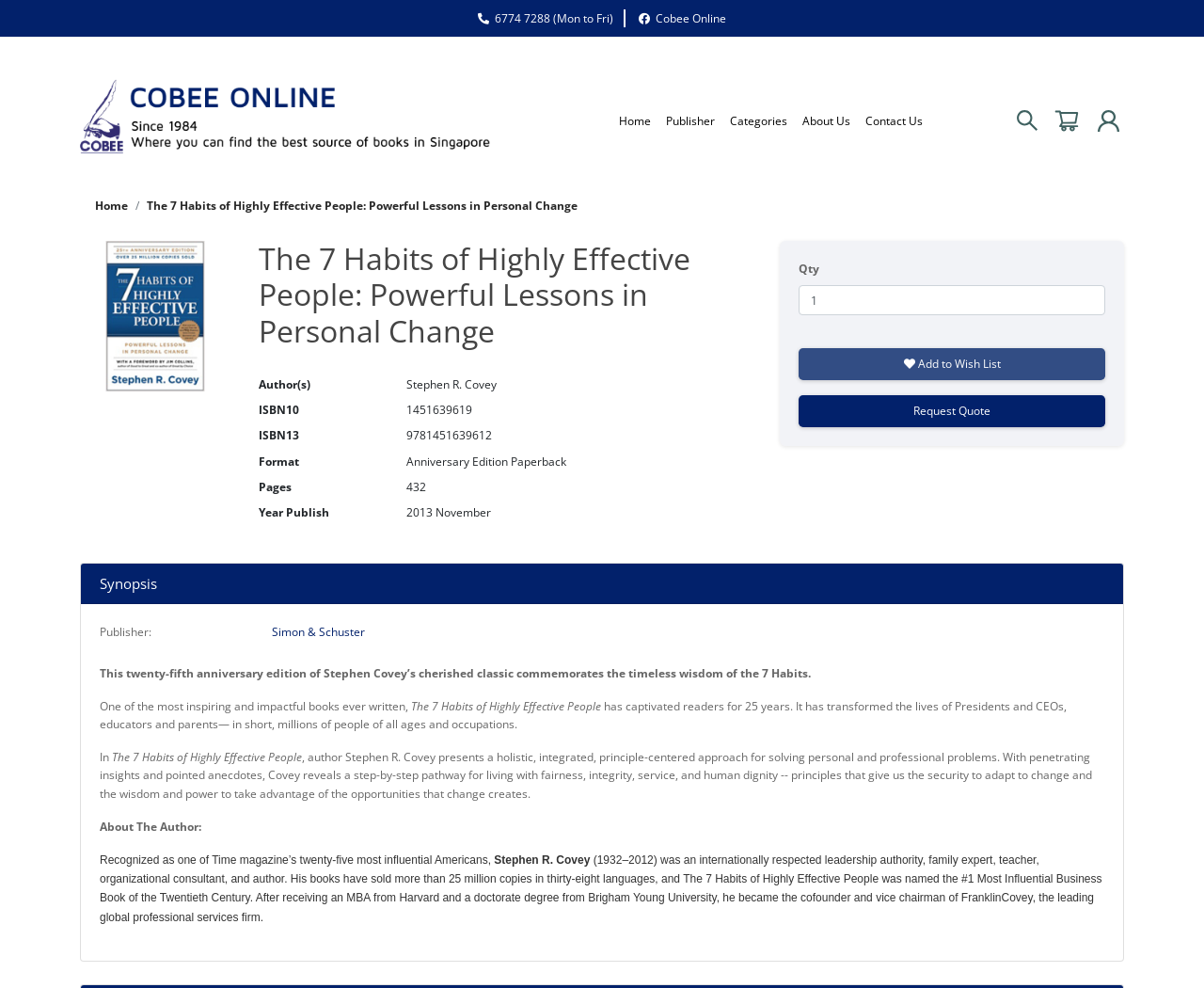Identify the bounding box coordinates of the clickable region to carry out the given instruction: "Search for a book".

[0.842, 0.109, 0.864, 0.136]